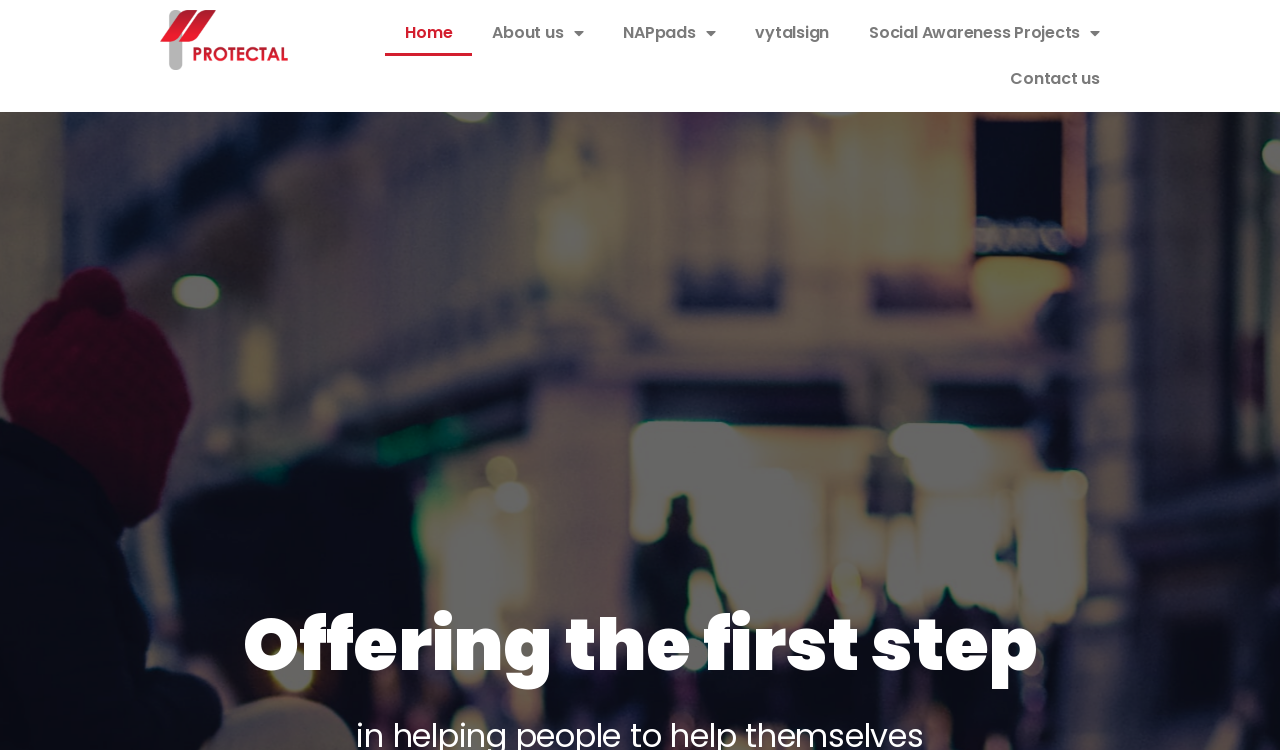Give a one-word or one-phrase response to the question:
How many times is the phrase 'We can keep someone safe, warm and off the streets' repeated?

3